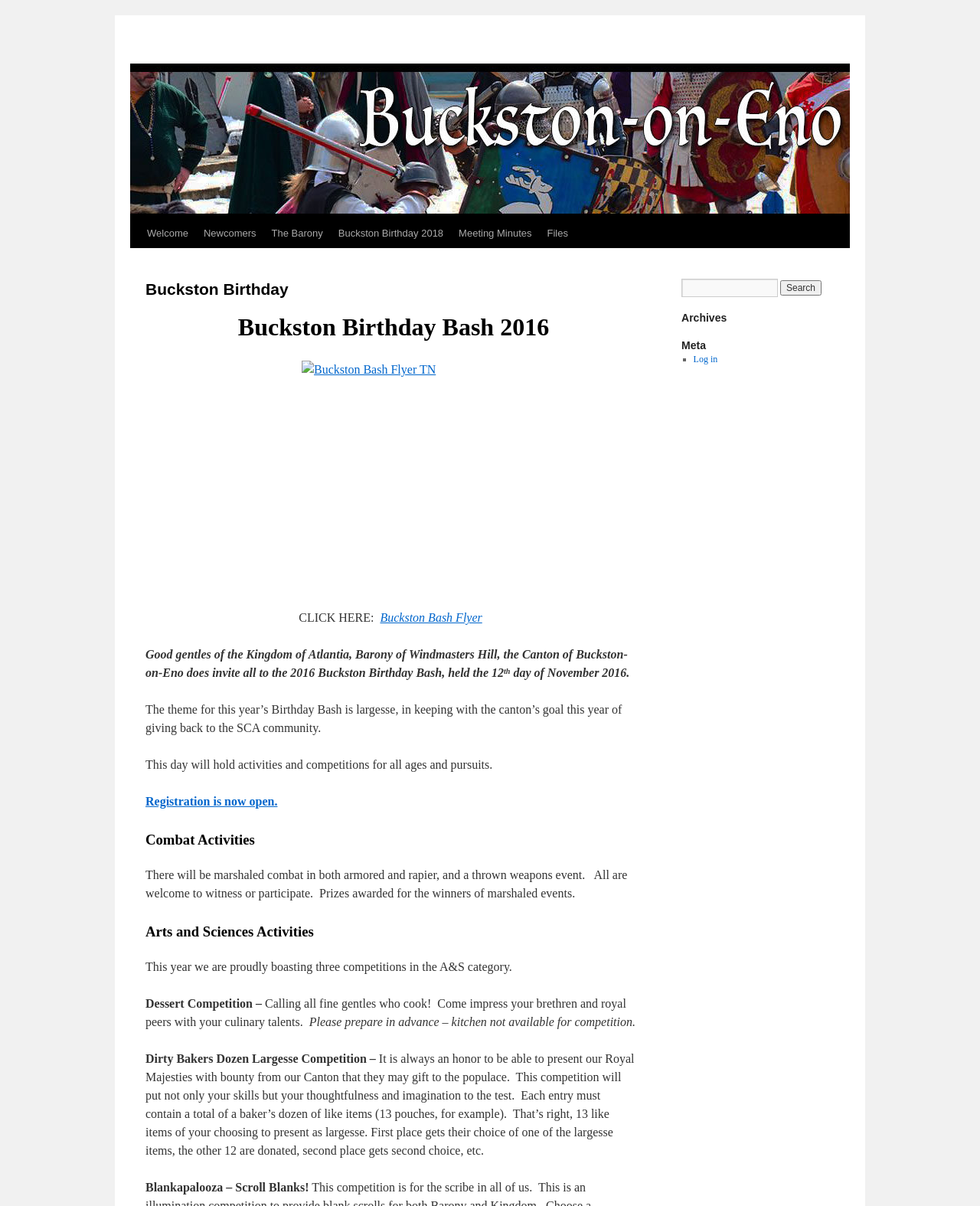Show the bounding box coordinates for the HTML element as described: "Buckston Bash Flyer".

[0.388, 0.507, 0.492, 0.518]